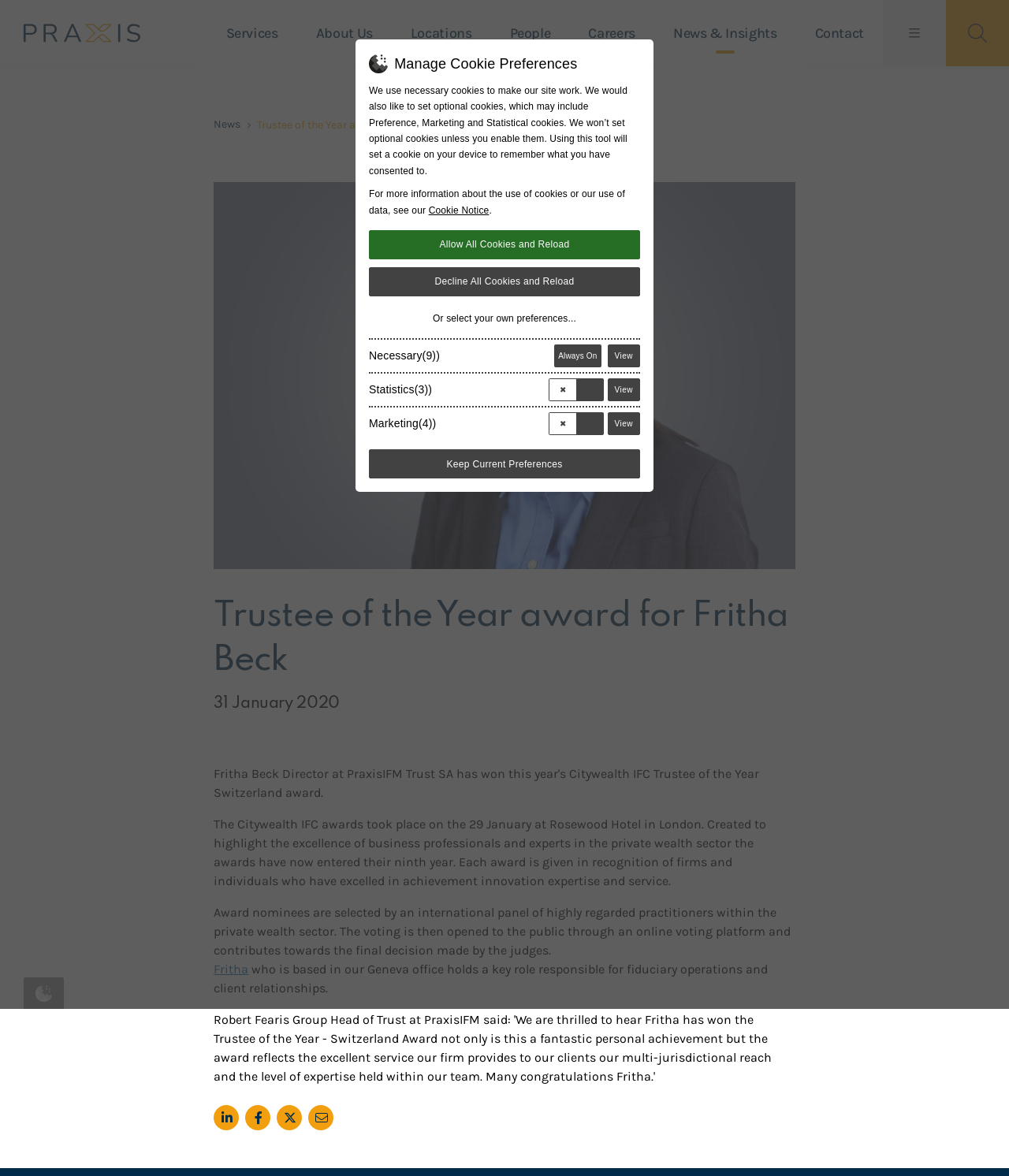What is the principal heading displayed on the webpage?

Trustee of the Year award for Fritha Beck